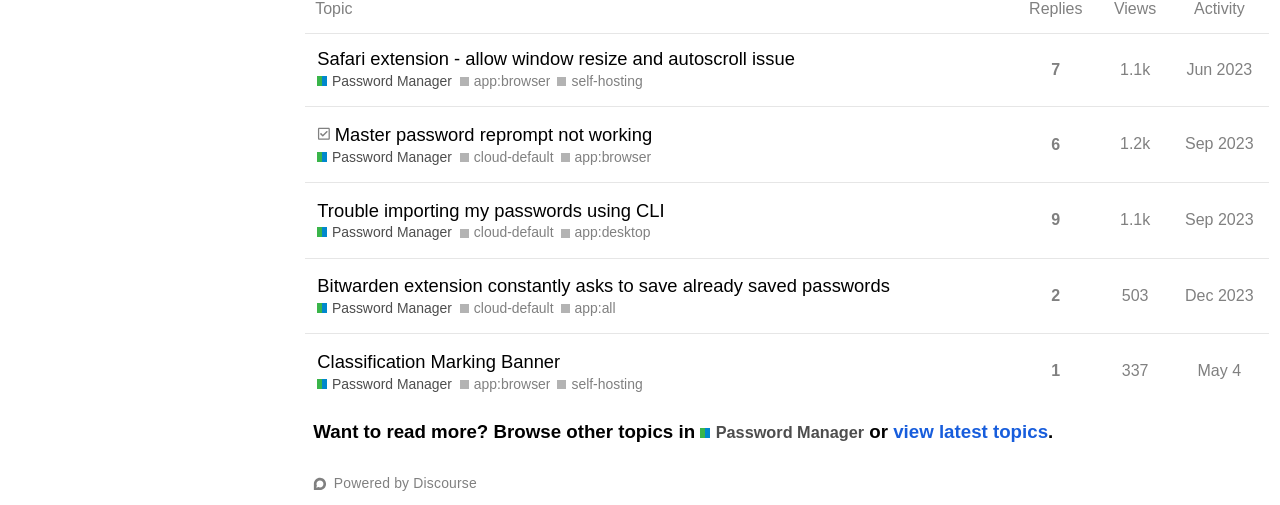Find the bounding box coordinates for the UI element whose description is: "Dec 2023". The coordinates should be four float numbers between 0 and 1, in the format [left, top, right, bottom].

[0.922, 0.536, 0.983, 0.629]